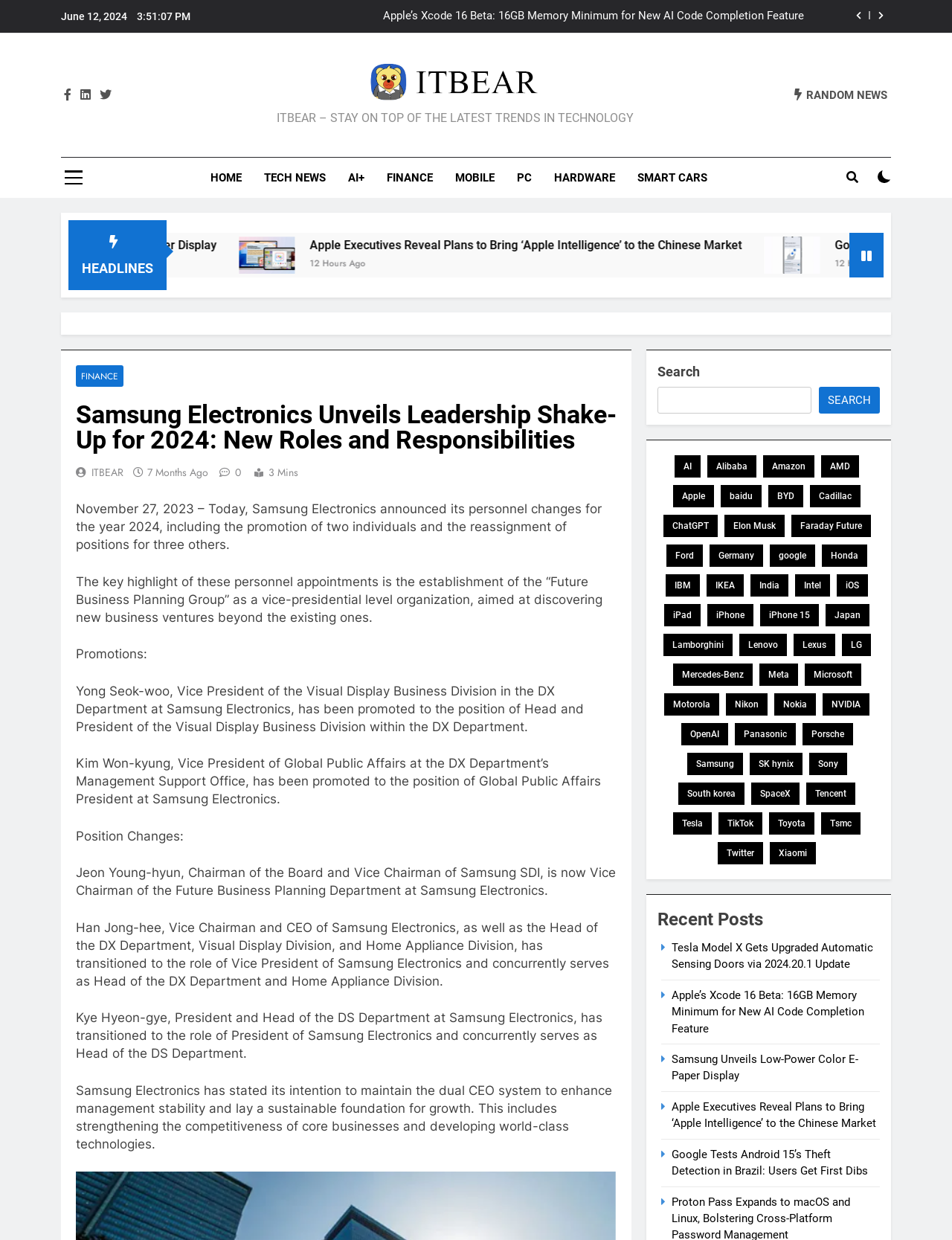Based on the element description, predict the bounding box coordinates (top-left x, top-left y, bottom-right x, bottom-right y) for the UI element in the screenshot: Random News

[0.834, 0.071, 0.932, 0.082]